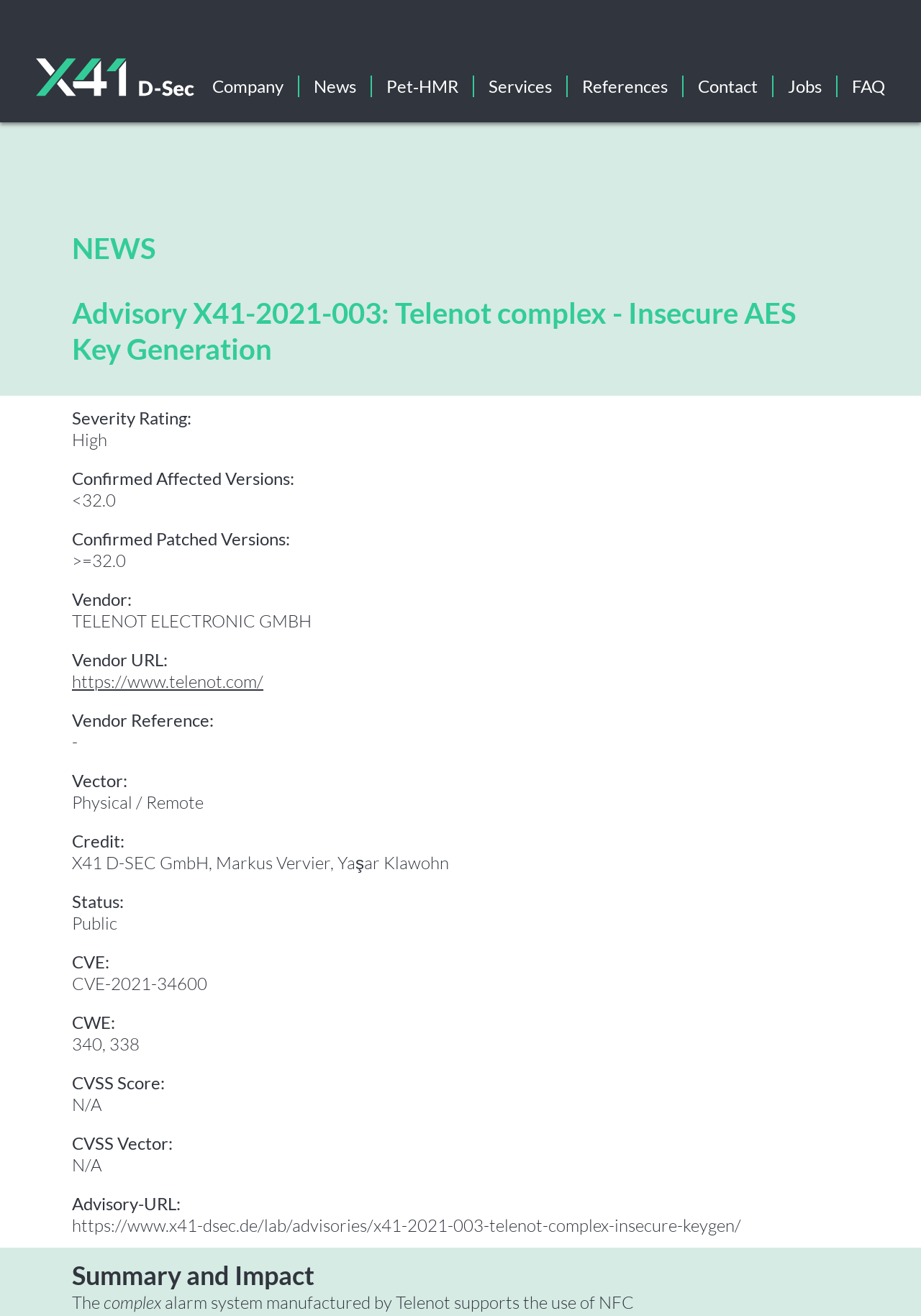Determine the bounding box coordinates of the region to click in order to accomplish the following instruction: "Click the X41 D-Sec logotype". Provide the coordinates as four float numbers between 0 and 1, specifically [left, top, right, bottom].

[0.039, 0.044, 0.23, 0.074]